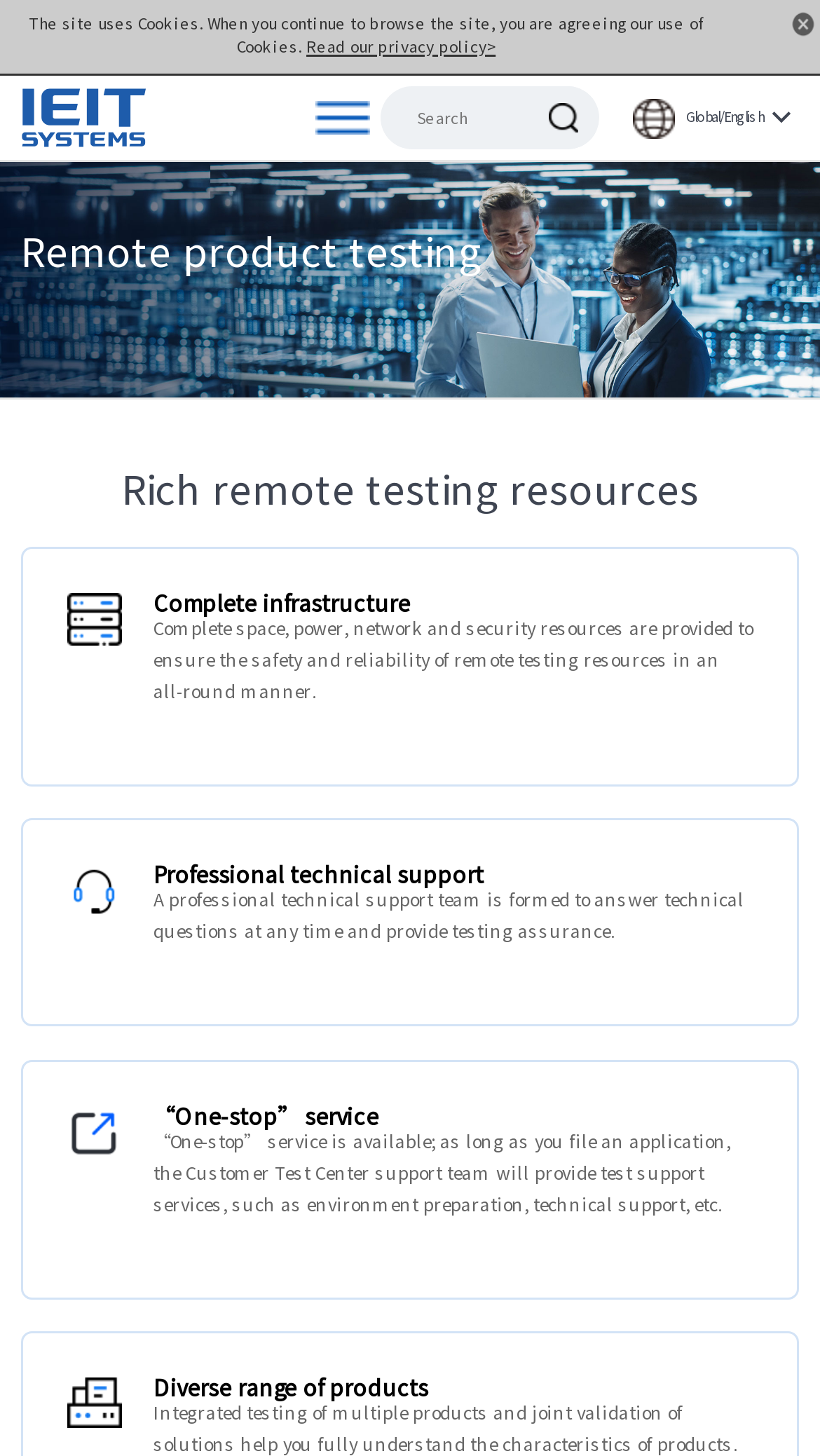What is the benefit of the complete infrastructure?
Relying on the image, give a concise answer in one word or a brief phrase.

Safety and reliability